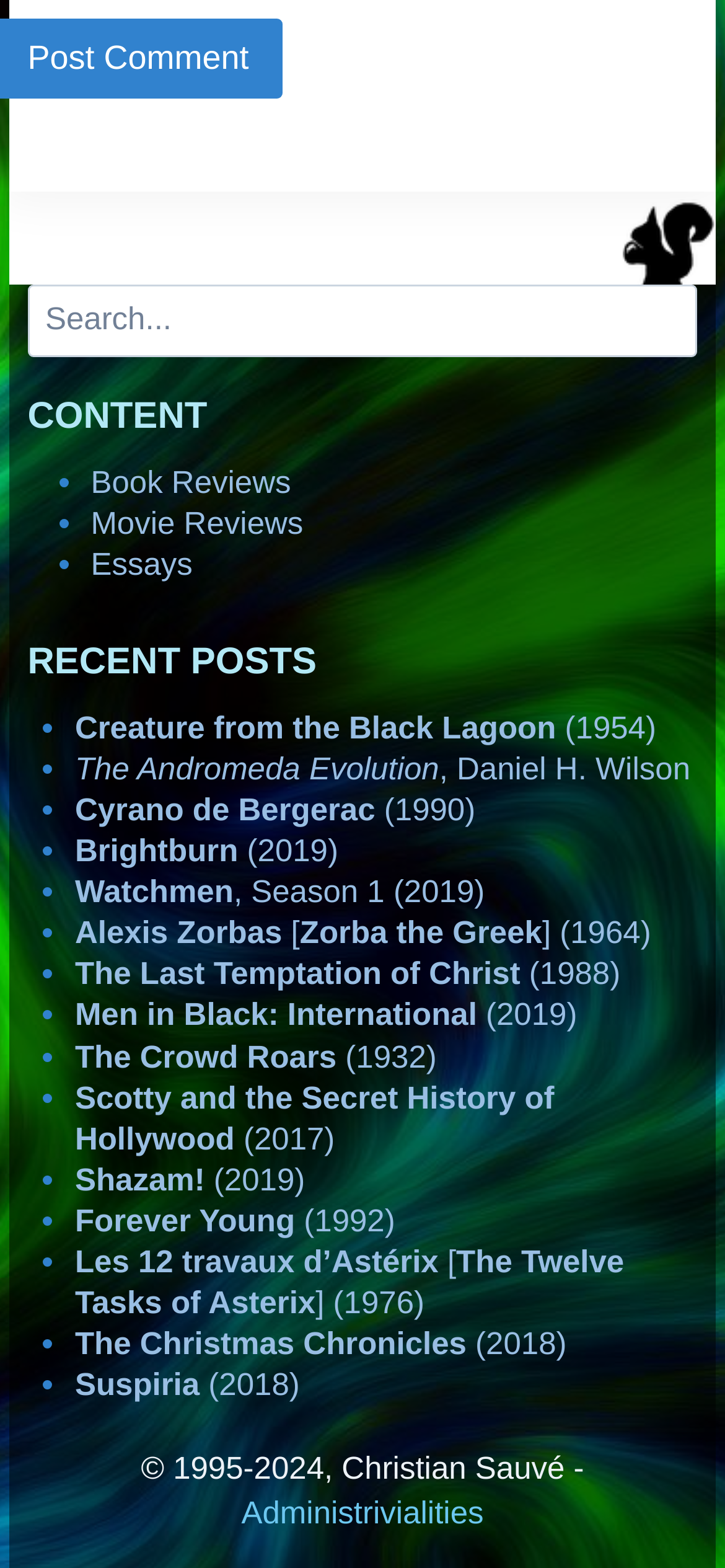Find the bounding box coordinates for the HTML element specified by: "Watchmen, Season 1 (2019)".

[0.103, 0.558, 0.669, 0.58]